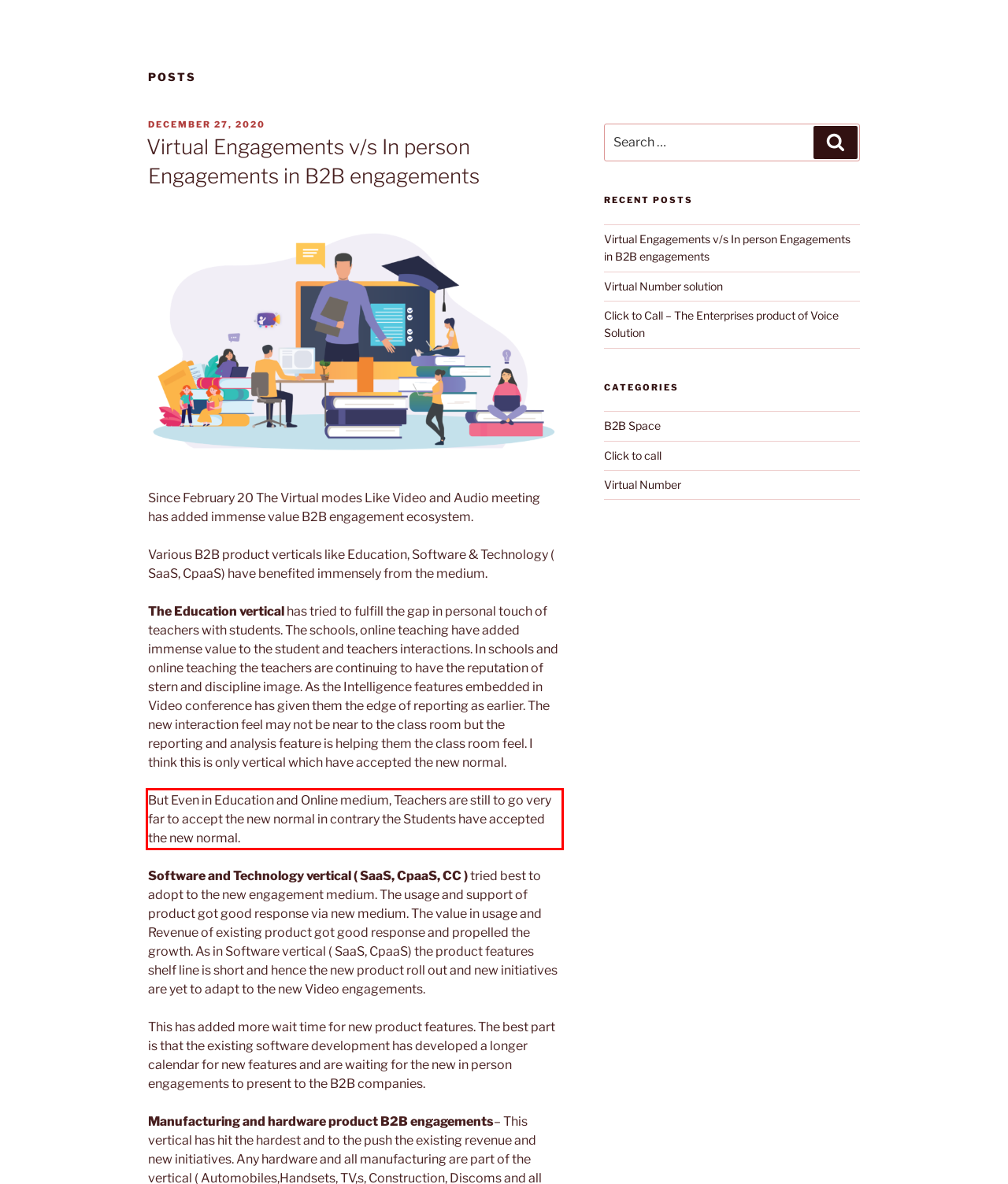You are provided with a screenshot of a webpage that includes a UI element enclosed in a red rectangle. Extract the text content inside this red rectangle.

But Even in Education and Online medium, Teachers are still to go very far to accept the new normal in contrary the Students have accepted the new normal.